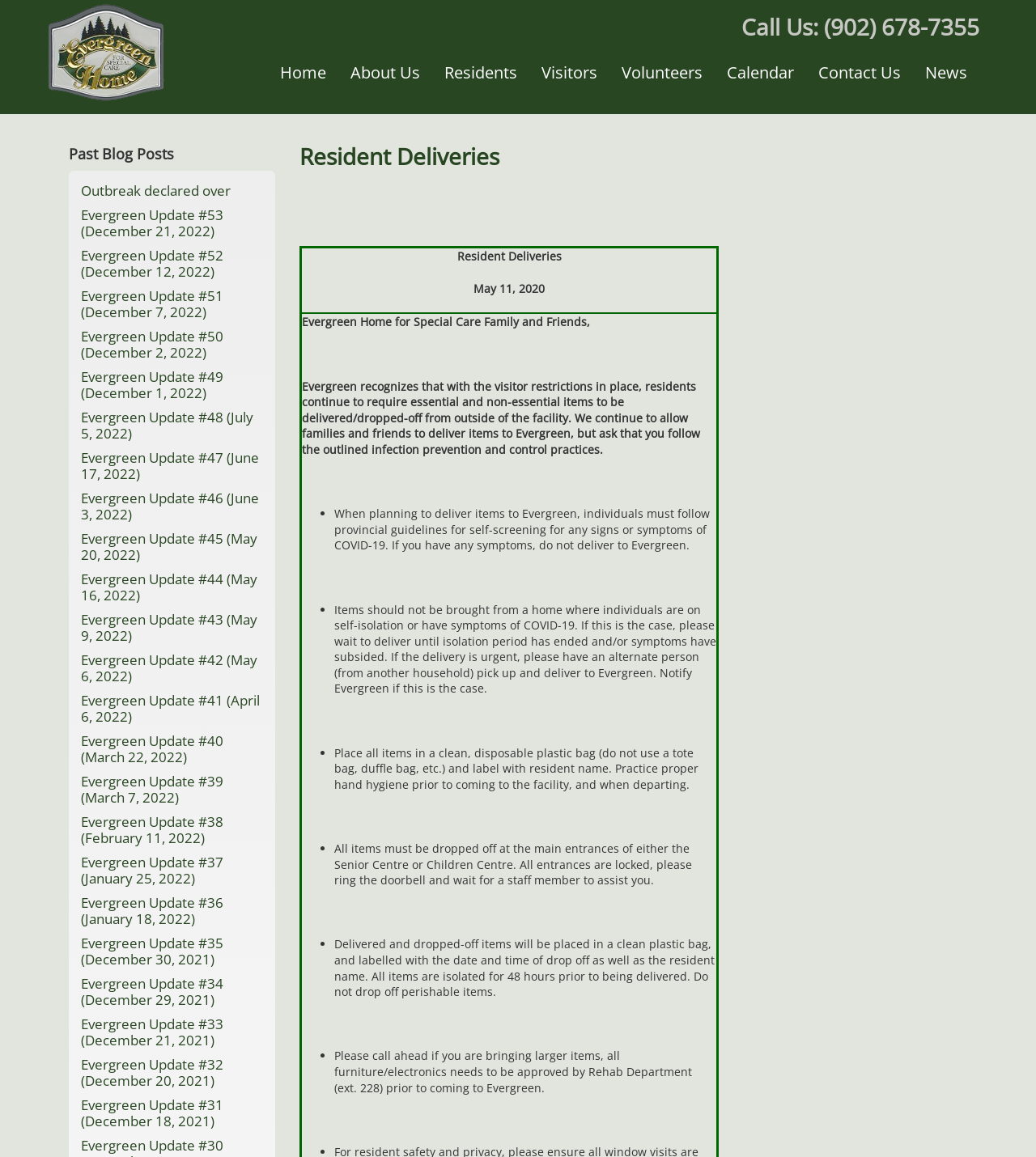How many links are under 'Past Blog Posts'?
Offer a detailed and full explanation in response to the question.

Under the heading 'Past Blog Posts', there are 21 links to different blog posts, which are listed in a vertical column.